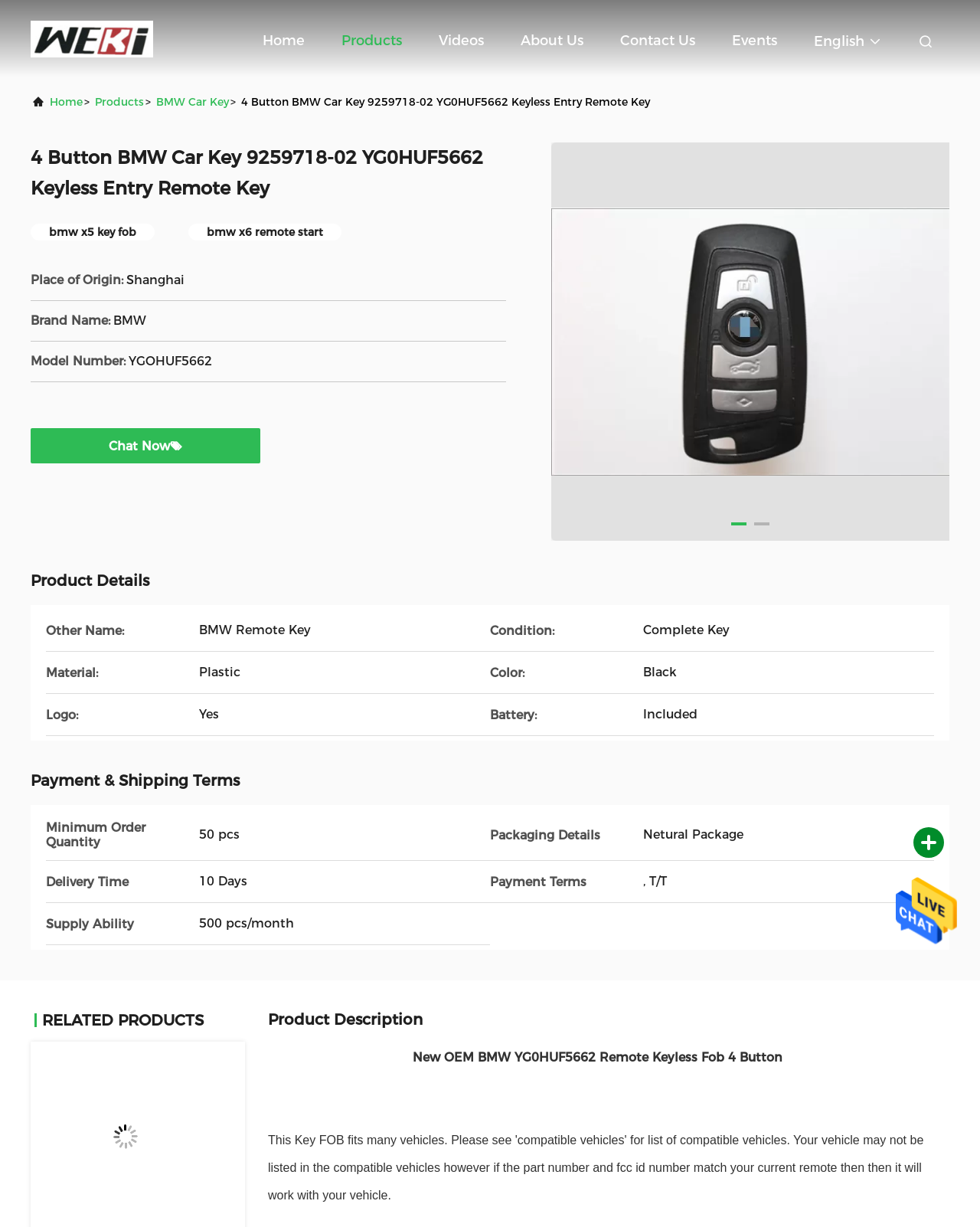Identify the bounding box coordinates for the region of the element that should be clicked to carry out the instruction: "Chat with the seller". The bounding box coordinates should be four float numbers between 0 and 1, i.e., [left, top, right, bottom].

[0.111, 0.358, 0.173, 0.37]